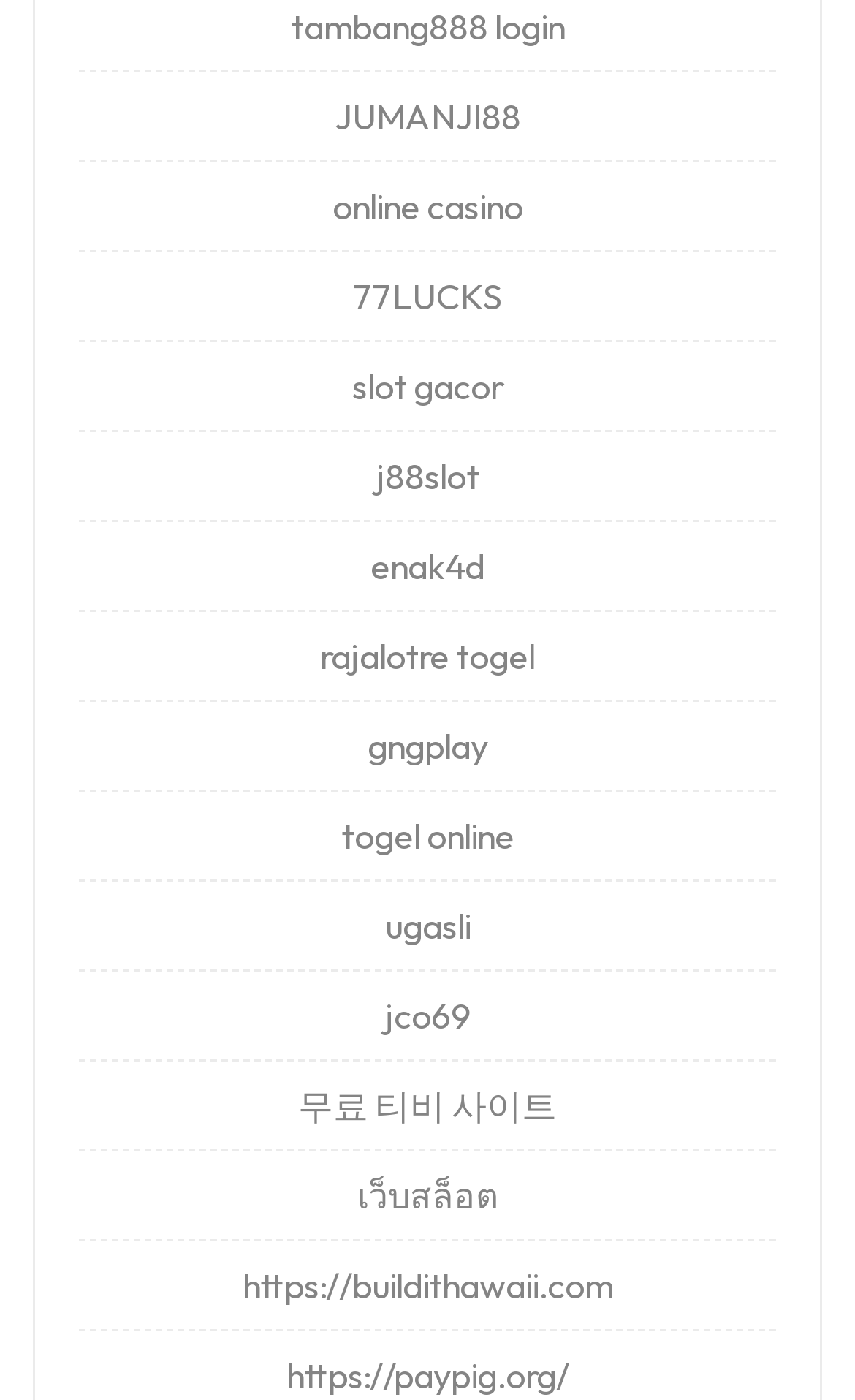Determine the bounding box coordinates of the target area to click to execute the following instruction: "Click on the Pure link."

None